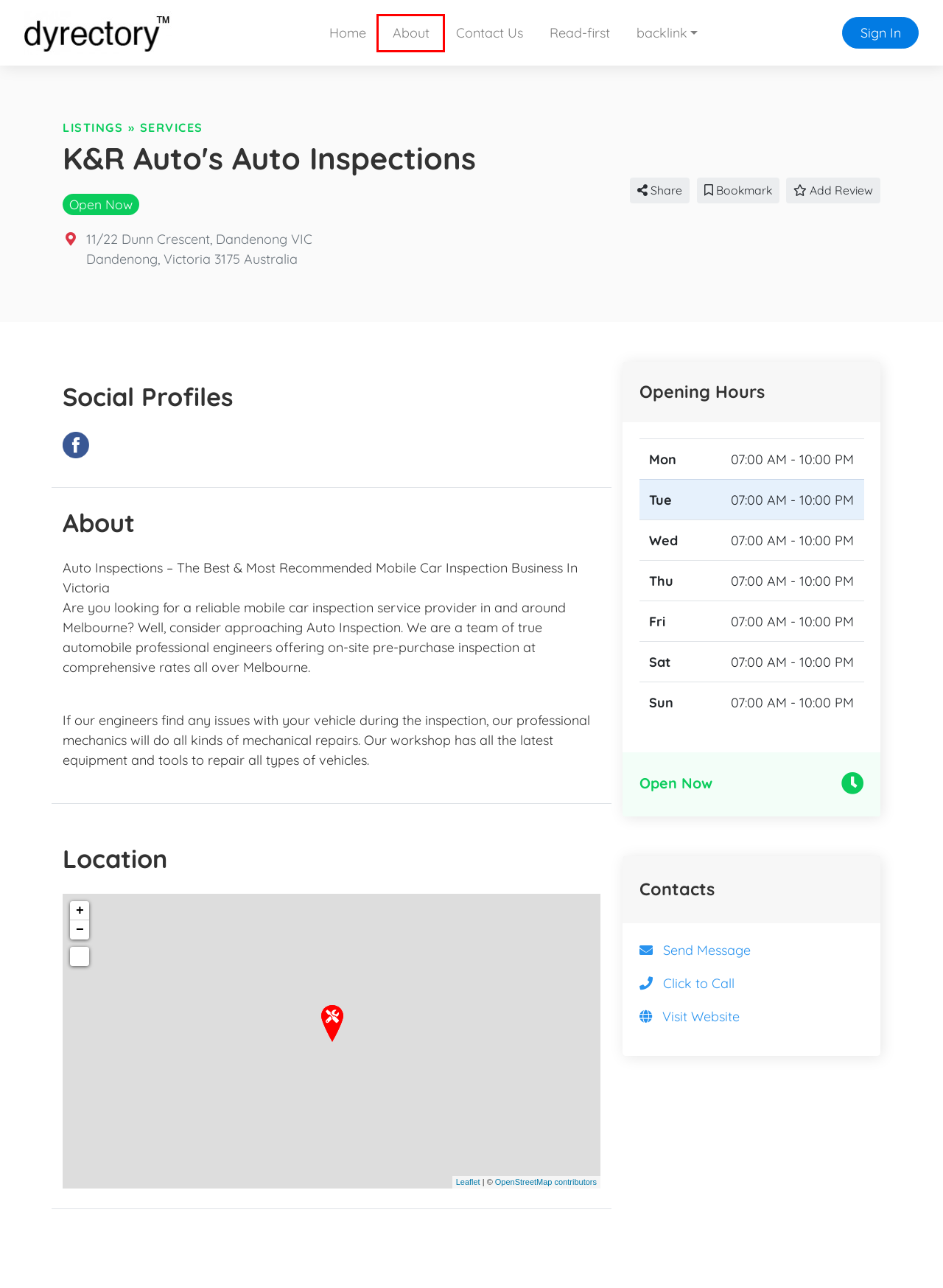Evaluate the webpage screenshot and identify the element within the red bounding box. Select the webpage description that best fits the new webpage after clicking the highlighted element. Here are the candidates:
A. Contact Us
B. Read first
C. Sign In
D. dyrectory - local business listings
E. About Us
F. Dyrectory - News
G. Mobile Car Inspection Melbourne | State Roads Certified
H. Services

E